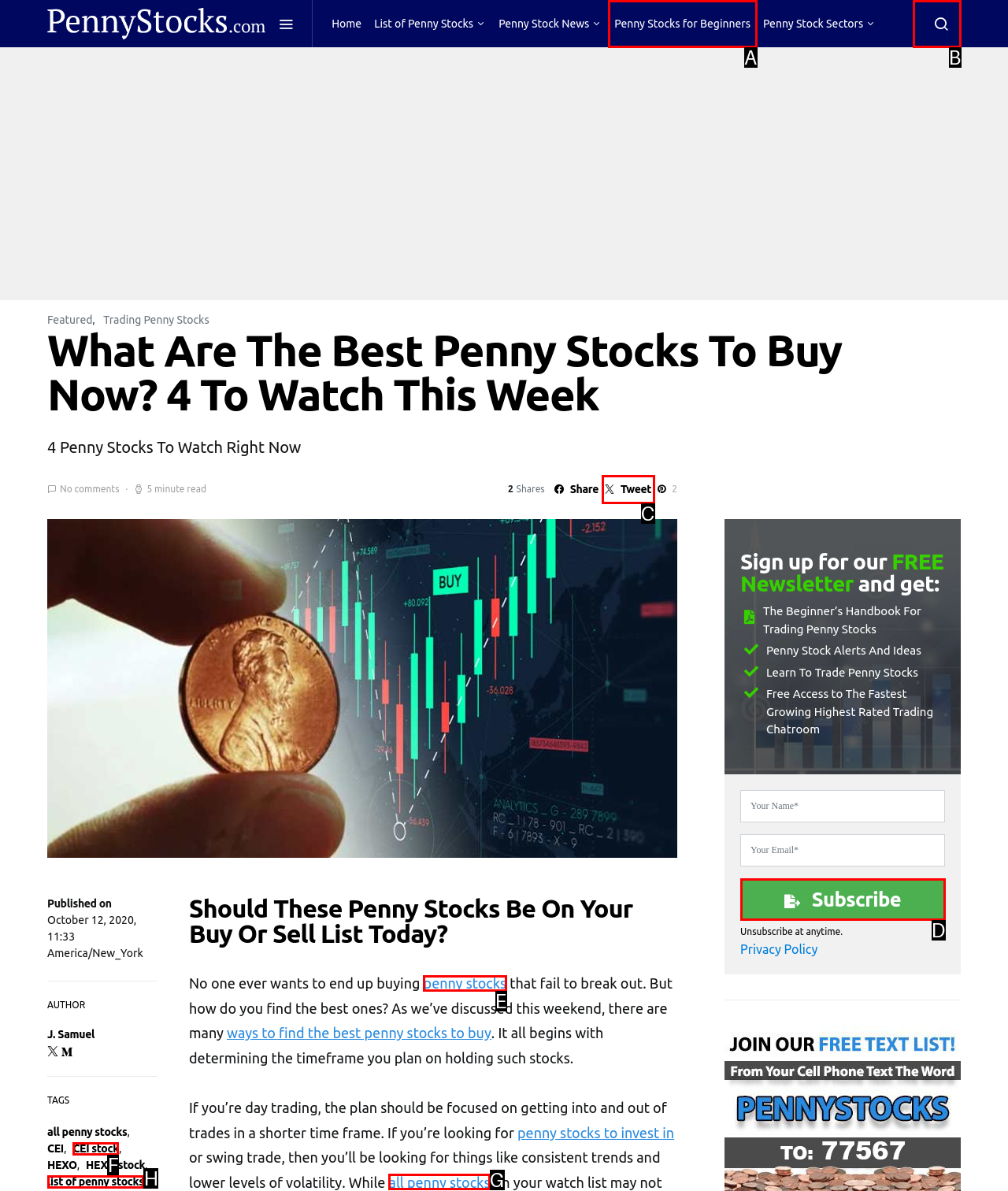Find the HTML element that matches the description: list of penny stocks. Answer using the letter of the best match from the available choices.

H